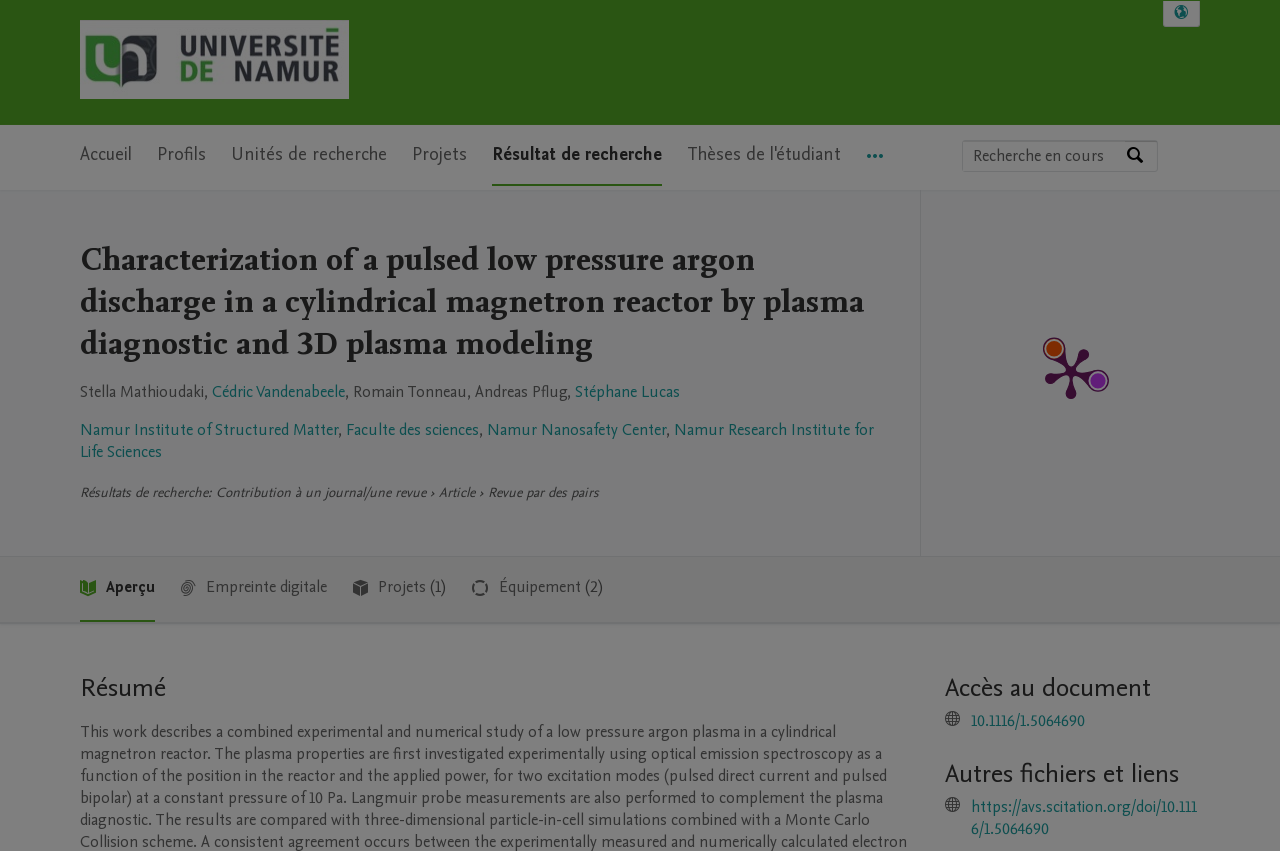Generate the title text from the webpage.

Characterization of a pulsed low pressure argon discharge in a cylindrical magnetron reactor by plasma diagnostic and 3D plasma modeling